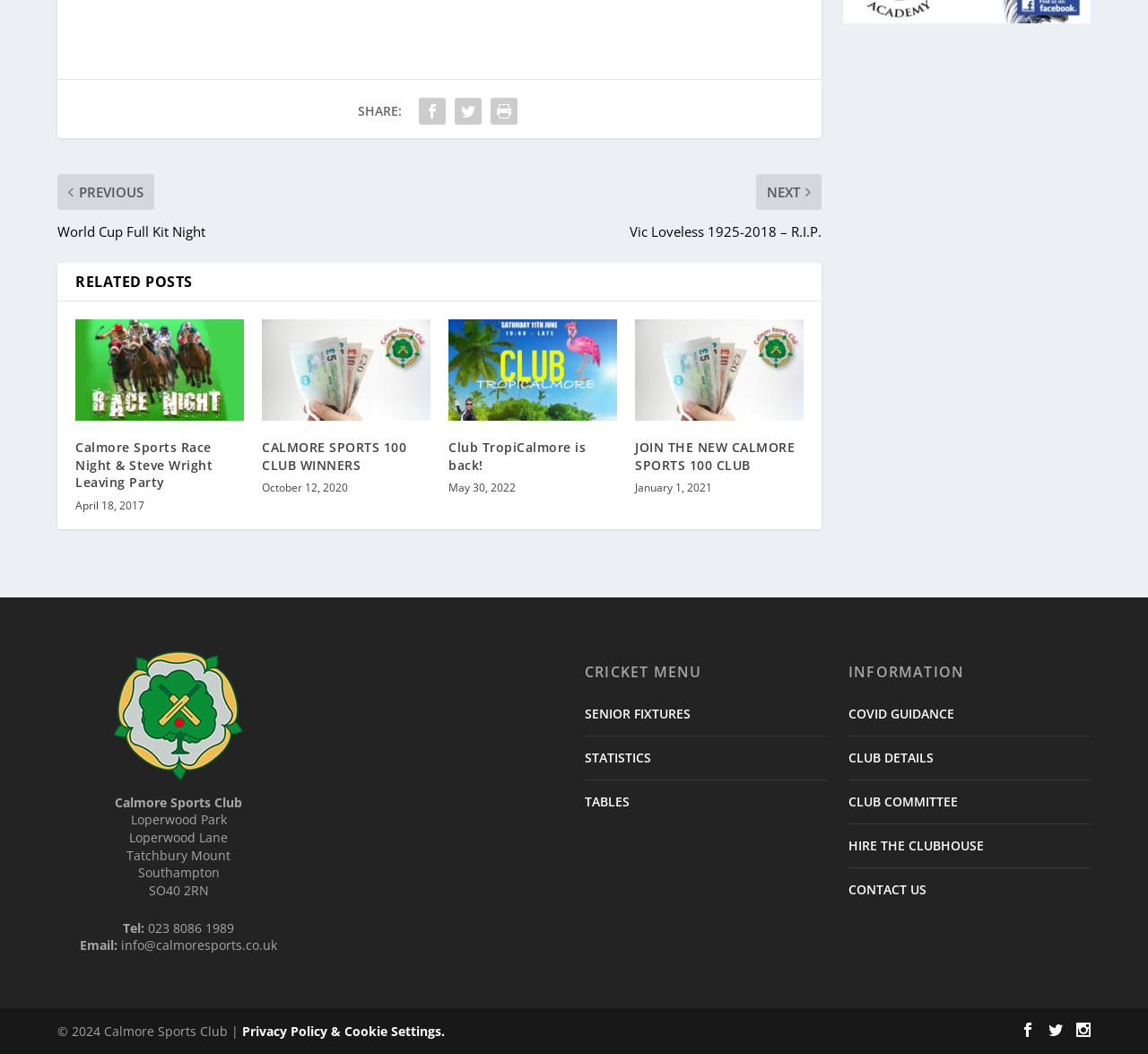Please determine the bounding box coordinates of the element's region to click in order to carry out the following instruction: "Check the club details". The coordinates should be four float numbers between 0 and 1, i.e., [left, top, right, bottom].

[0.739, 0.715, 0.813, 0.731]